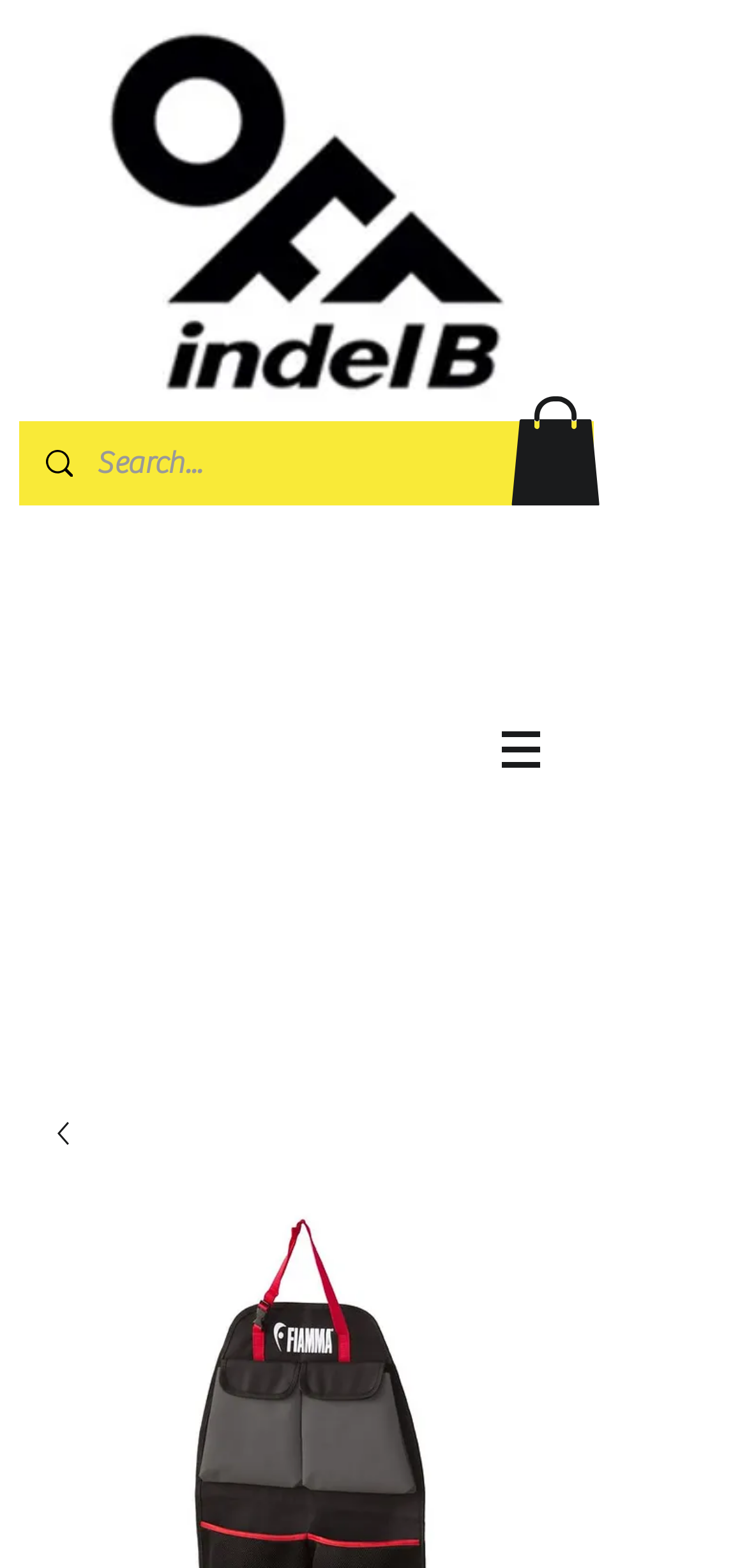Reply to the question with a brief word or phrase: What is the purpose of the product?

Storage